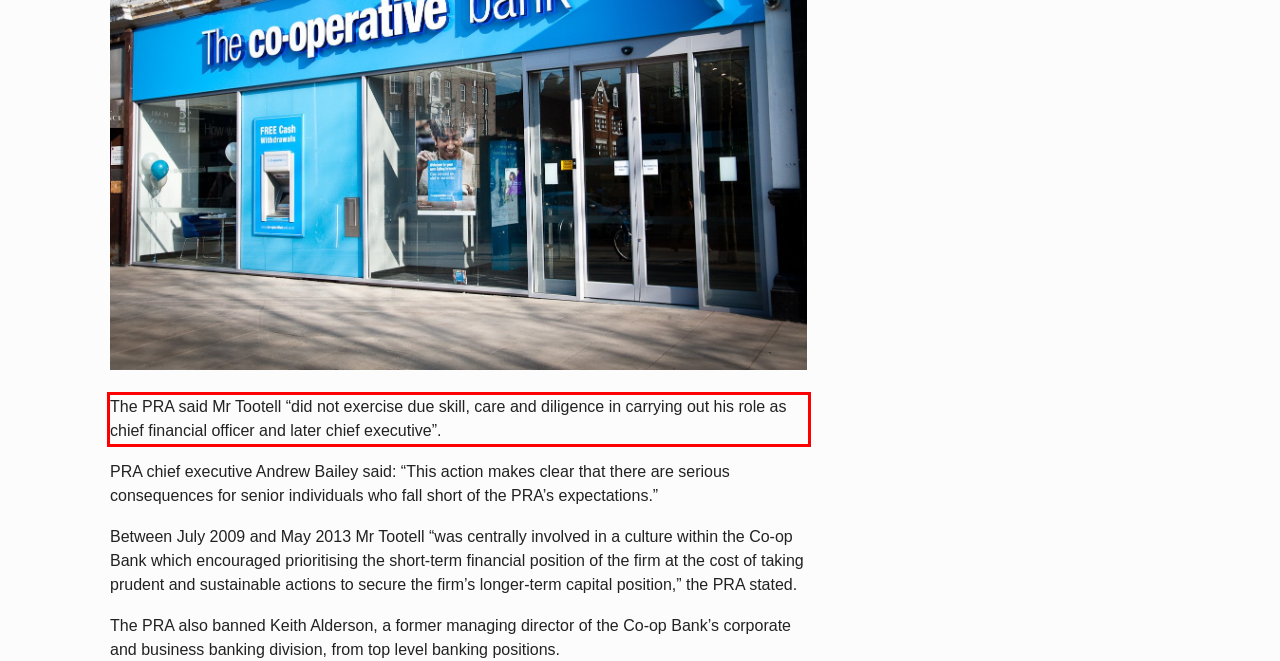Given the screenshot of a webpage, identify the red rectangle bounding box and recognize the text content inside it, generating the extracted text.

The PRA said Mr Tootell “did not exercise due skill, care and diligence in carrying out his role as chief financial officer and later chief executive”.